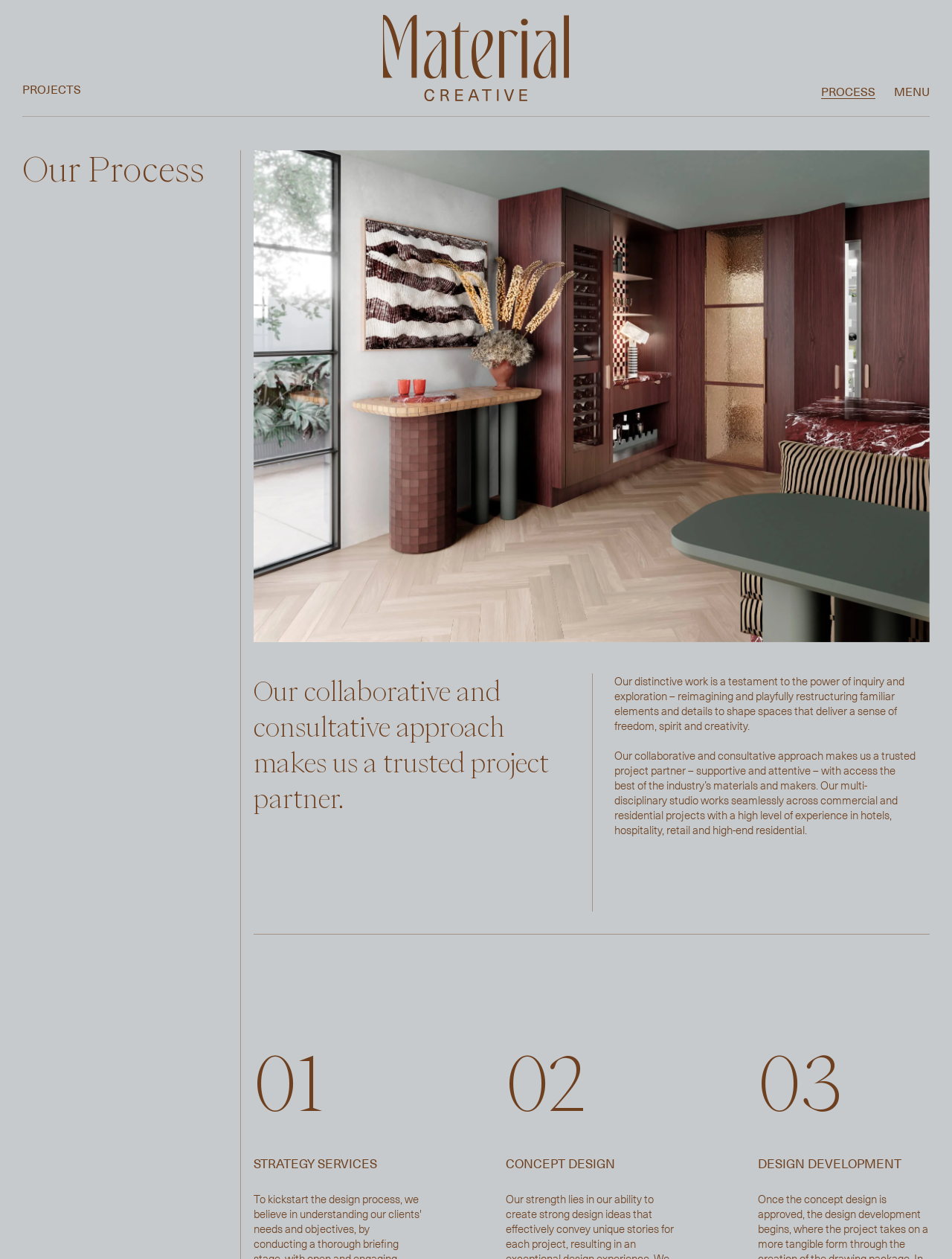Given the element description Menu process, identify the bounding box coordinates for the UI element on the webpage screenshot. The format should be (top-left x, top-left y, bottom-right x, bottom-right y), with values between 0 and 1.

[0.862, 0.065, 0.977, 0.08]